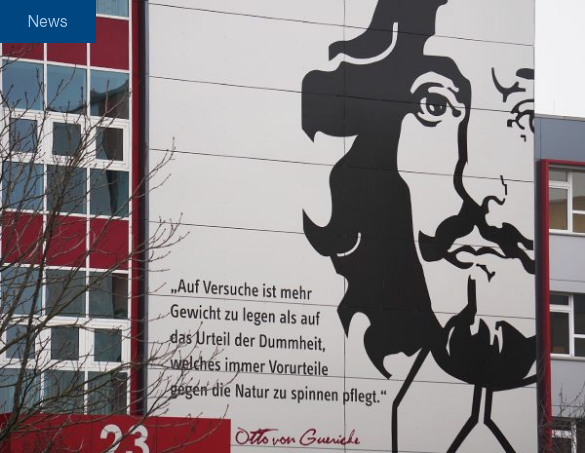Explain in detail what you see in the image.

The image features a striking mural on the facade of a building at Otto von Guericke University. The large depiction showcases the face of Otto von Guericke, a notable scientist and inventor, known for his contributions to various fields, including physics and engineering. The mural includes a quote in German that translates roughly to, "More weight should be placed on attempts than on the judgment of stupidity, which always spins prejudices against nature." This quotation reflects the spirit of inquiry and the importance of experimentation in the pursuit of knowledge. The artwork, characterized by its bold graphic style, highlights both the academic environment of the university and its homage to historical figures in science. The scene captures a moment where education and art intersect, further enriching the campus atmosphere.